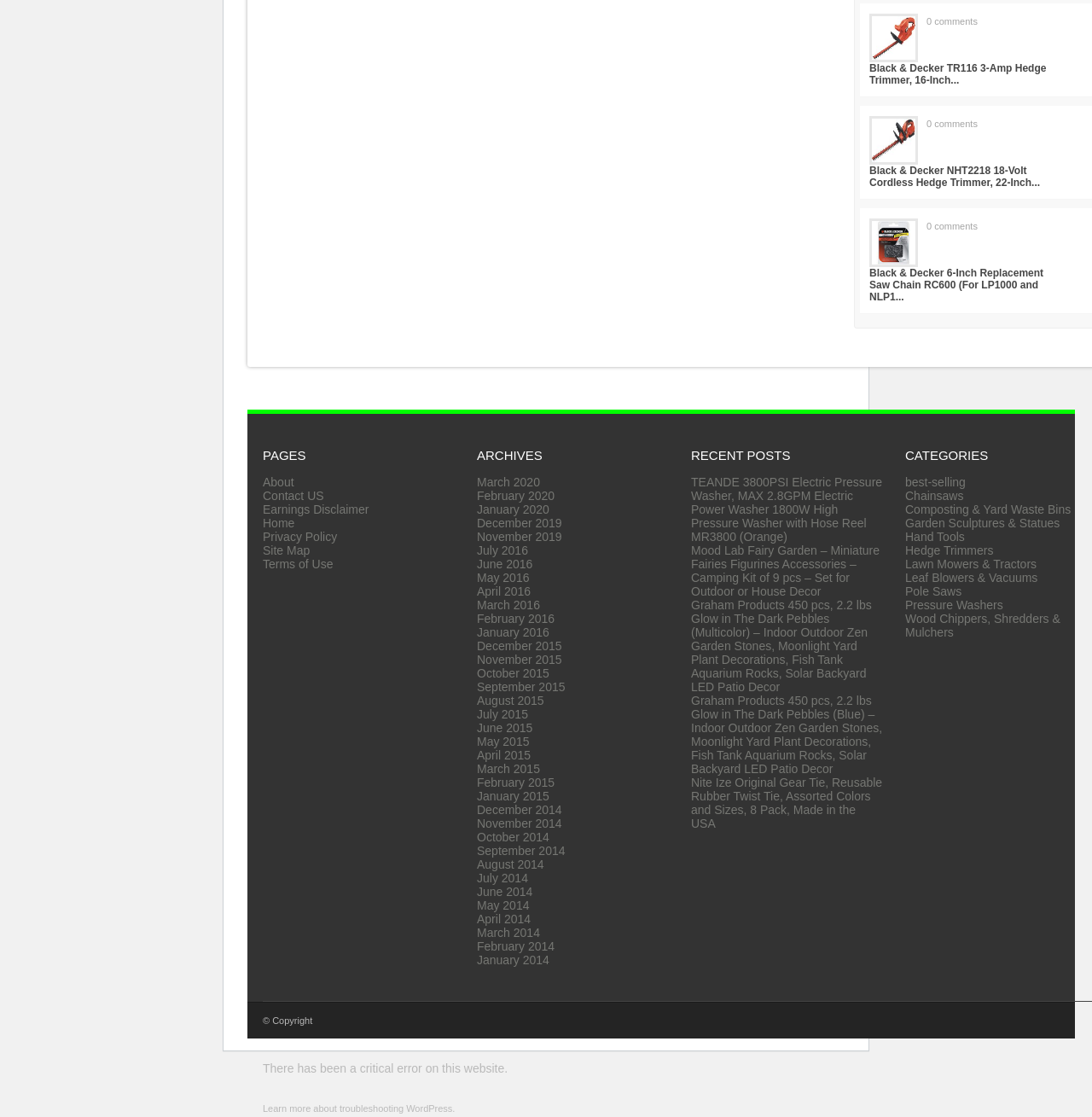Identify the bounding box for the UI element that is described as follows: "Composting & Yard Waste Bins".

[0.829, 0.45, 0.981, 0.462]